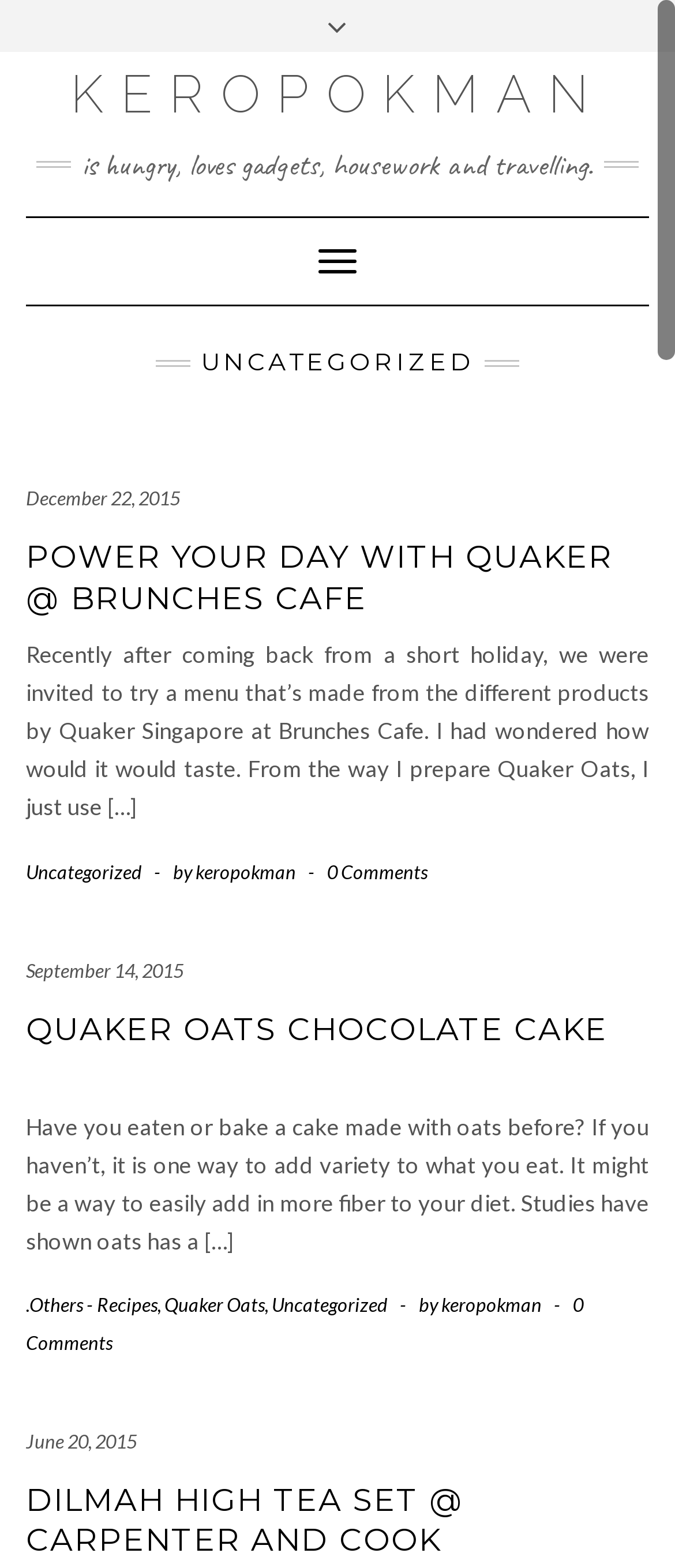Provide an in-depth caption for the elements present on the webpage.

The webpage appears to be a personal blog, with the title "Uncategorized – KeropokMan" at the top. Below the title, there is a link to the blog's name "KEROPOKMAN" and a brief description of the blogger, stating that they are "hungry, loves gadgets, housework and travelling."

On the left side of the page, there is a navigation menu with a toggle button labeled "Toggle Navigation." Above the navigation menu, there is a heading "UNCATEGORIZED" in a larger font size.

The main content of the page is divided into several sections, each with a heading and a brief article or post. The first section is titled "POWER YOUR DAY WITH QUAKER @ BRUNCHES CAFE" and has a link to the same title. The article discusses the blogger's experience trying a menu made from Quaker products at Brunches Cafe.

Below this section, there are several other articles or posts, each with a heading and a brief summary. The headings include "QUAKER OATS CHOCOLATE CAKE", ".Others - Recipes", and "DILMAH HIGH TEA SET @ CARPENTER AND COOK". Each section has a link to the same title and a brief summary of the article.

On the right side of each section, there are links to the categories "Uncategorized" and "Others - Recipes", as well as links to the blogger's name "keropokman" and the number of comments for each post. The dates of each post are also listed, ranging from December 22, 2015, to June 20, 2015.